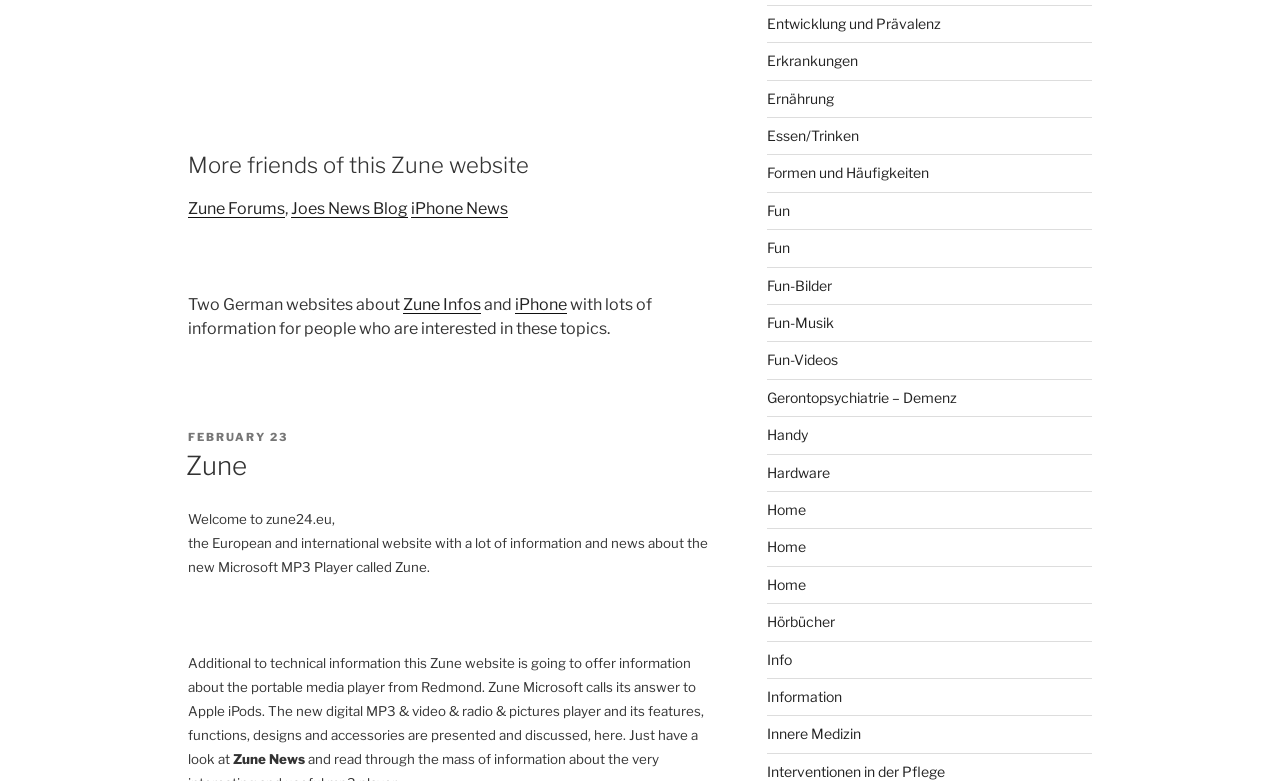Specify the bounding box coordinates of the element's region that should be clicked to achieve the following instruction: "Go to Zune News". The bounding box coordinates consist of four float numbers between 0 and 1, in the format [left, top, right, bottom].

[0.182, 0.962, 0.238, 0.982]